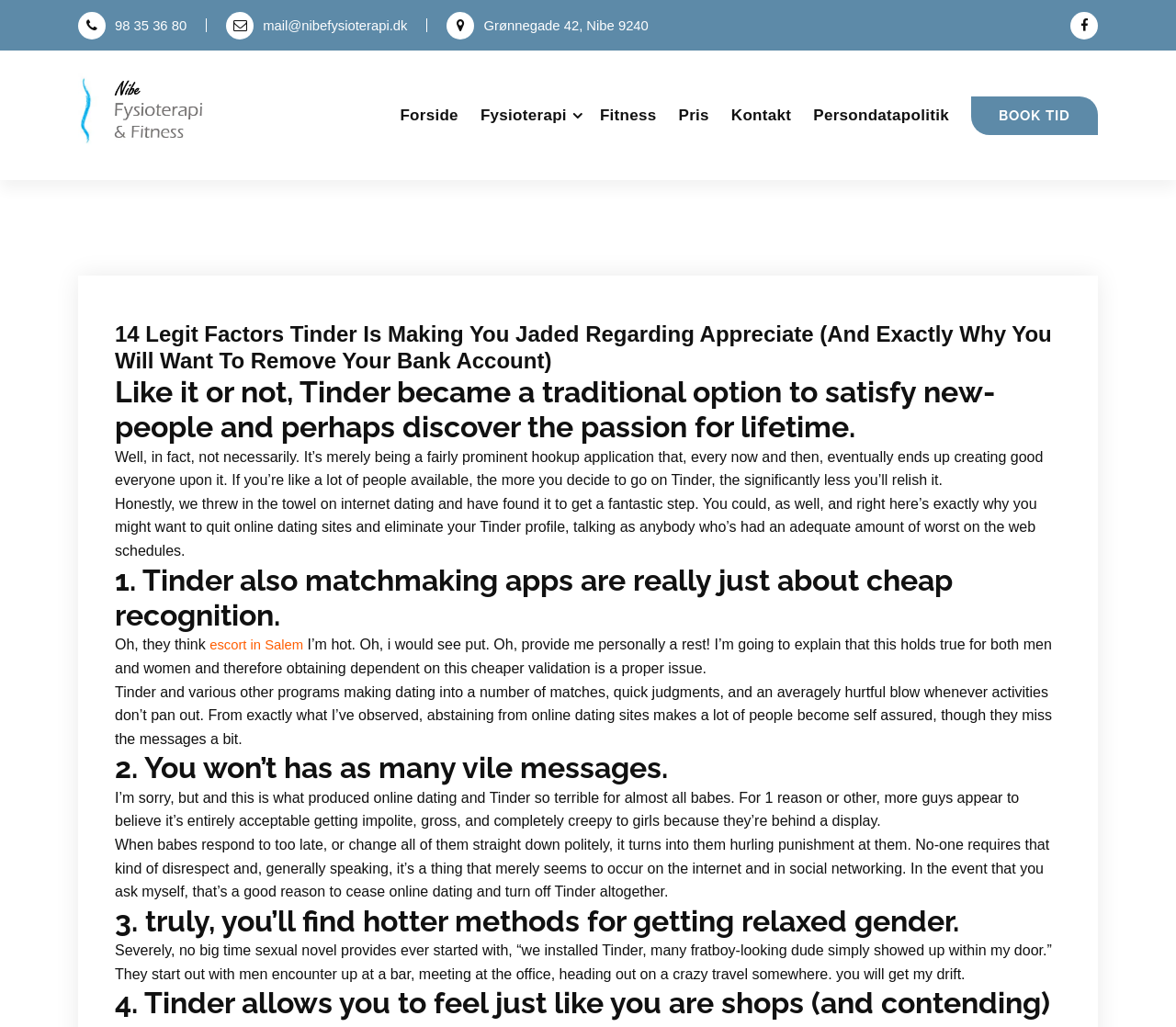What is the tone of the webpage?
Based on the image, please offer an in-depth response to the question.

The tone of the webpage is critical of online dating and Tinder, but it also uses a humorous tone to make the content more engaging and relatable. The author uses sarcastic remarks and witty one-liners to drive home their points.